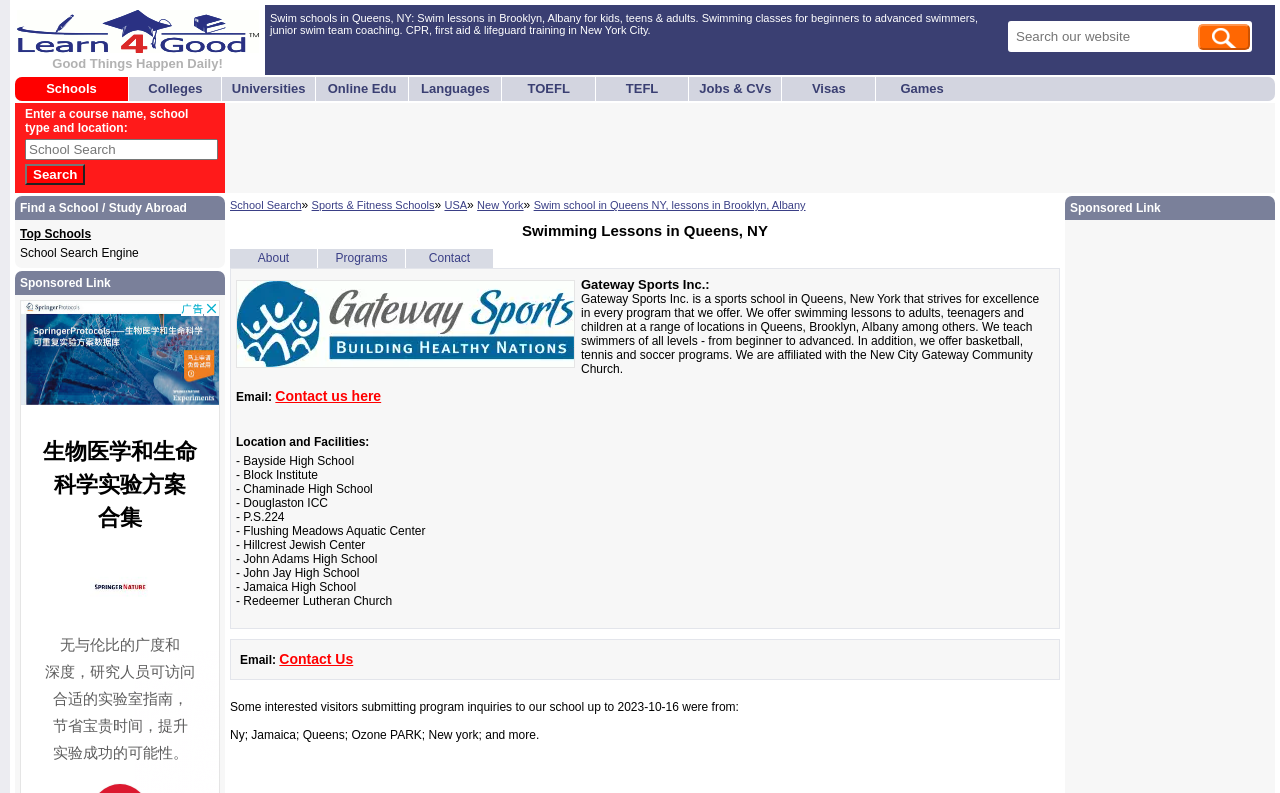Please determine the bounding box coordinates of the area that needs to be clicked to complete this task: 'Enter a course name'. The coordinates must be four float numbers between 0 and 1, formatted as [left, top, right, bottom].

[0.02, 0.175, 0.17, 0.202]